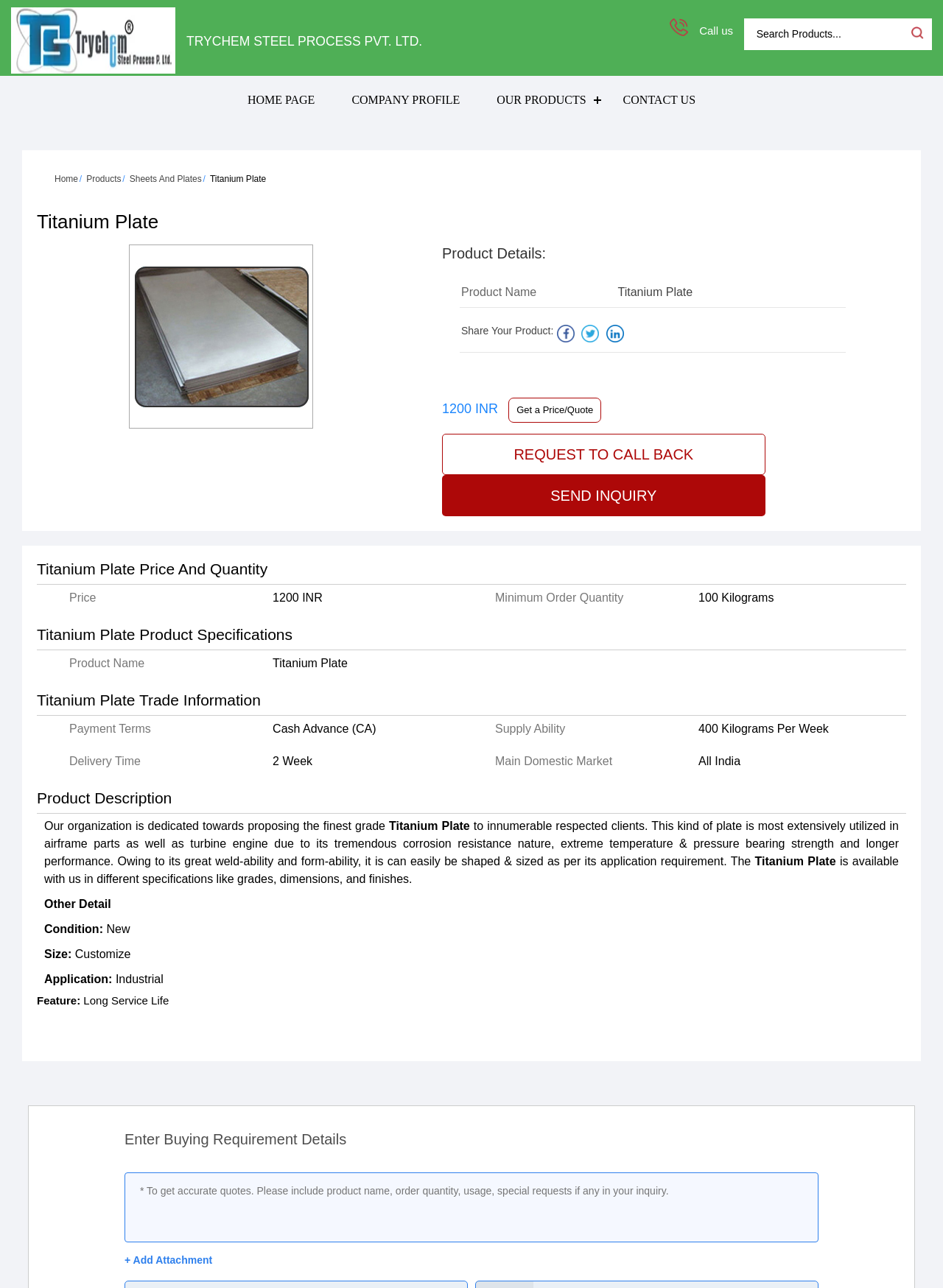What is the application of the Titanium Plate?
Please answer the question as detailed as possible.

I found the application by looking at the static text element that says 'Application:' and the adjacent element that says 'Industrial'. This information is located under the 'Product Description' heading.